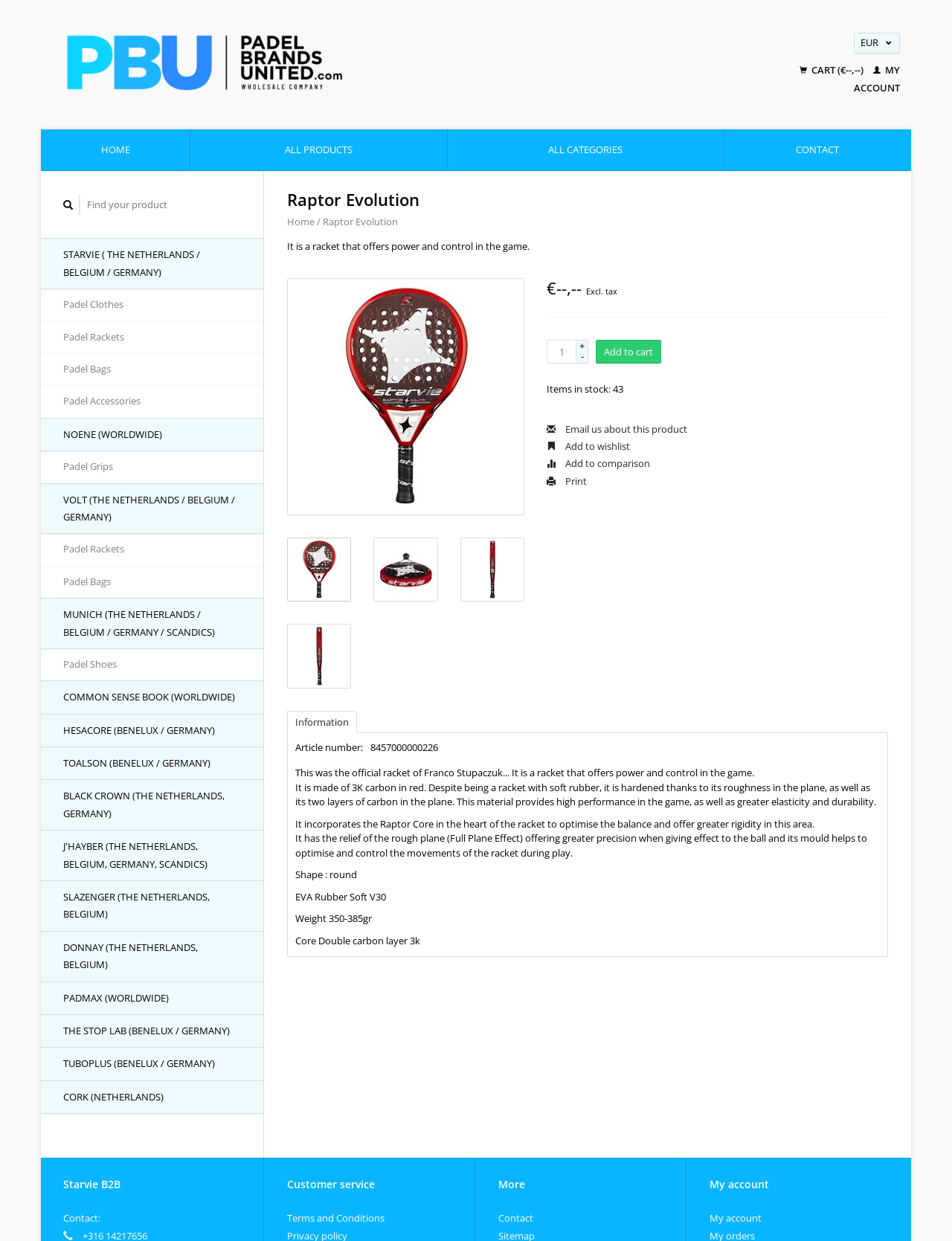Determine the bounding box coordinates of the clickable area required to perform the following instruction: "Email about this product". The coordinates should be represented as four float numbers between 0 and 1: [left, top, right, bottom].

[0.574, 0.34, 0.722, 0.351]